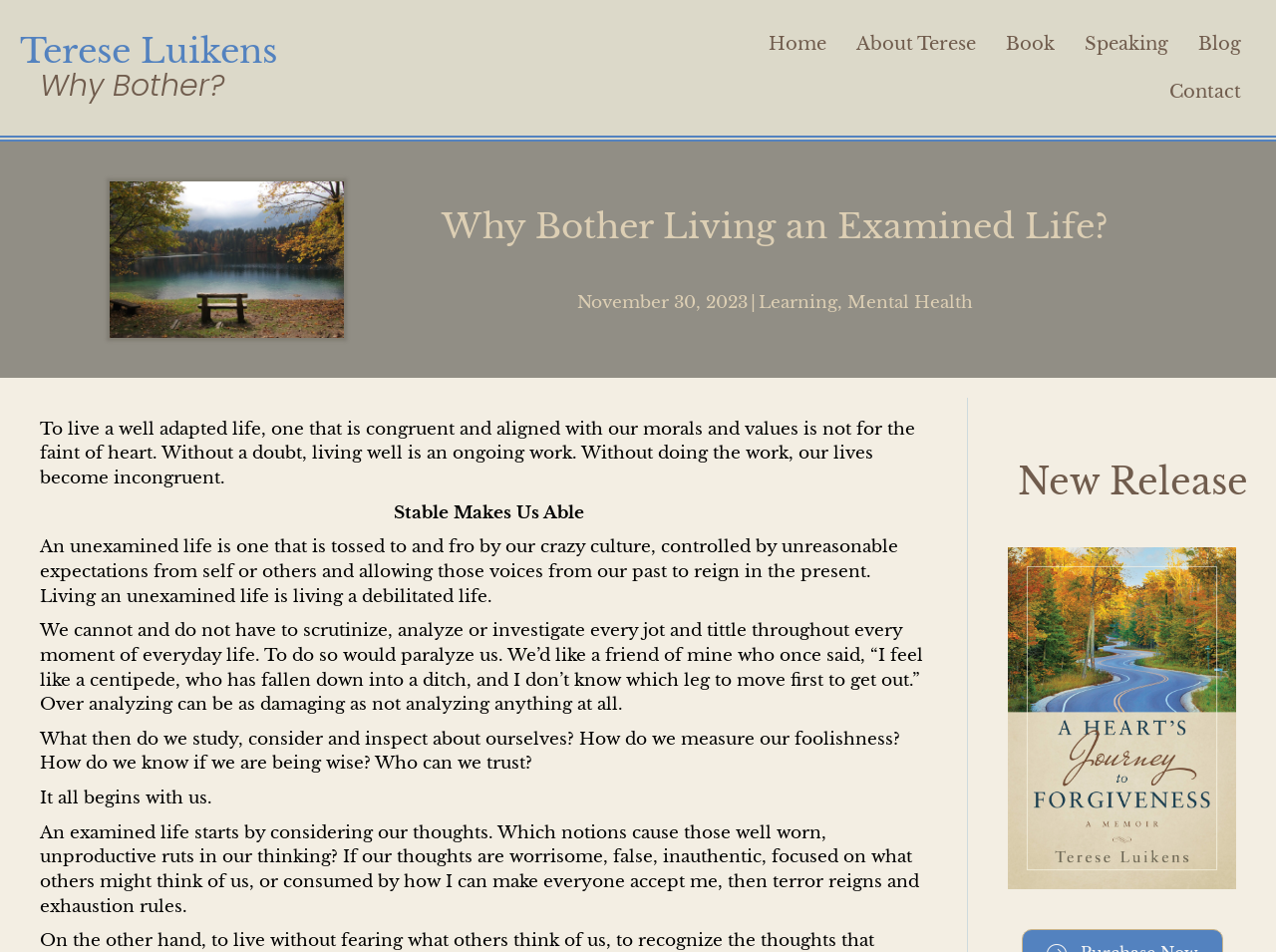Based on the image, give a detailed response to the question: What is the purpose of the webpage?

The purpose of the webpage is to inspire self-reflection and introspection, as evident from the various paragraphs that discuss the importance of living an examined life and the need to scrutinize one's thoughts and actions.